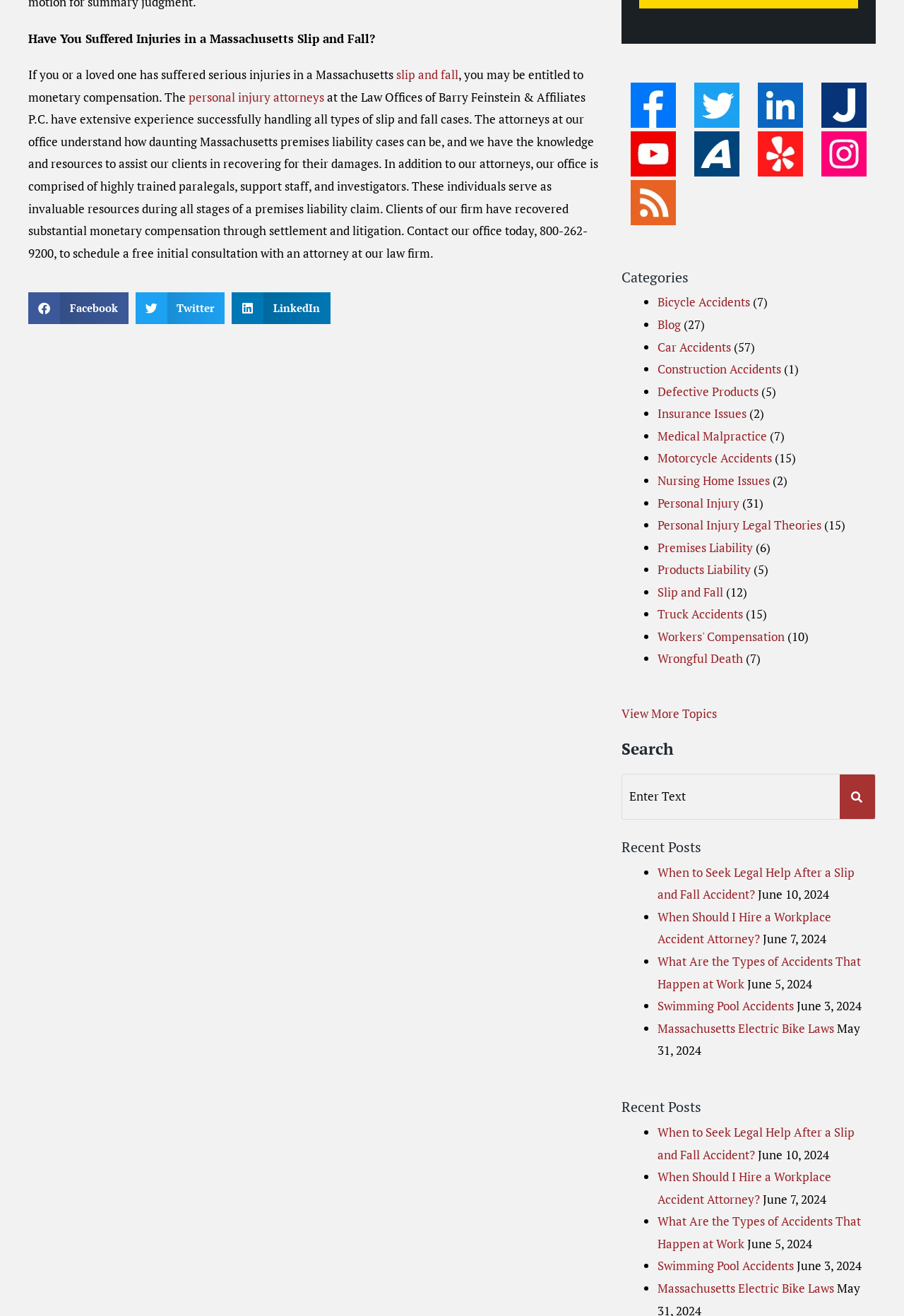Can you specify the bounding box coordinates of the area that needs to be clicked to fulfill the following instruction: "Read more about 'Facebook Simplifies Ad Buying for Second Time'"?

None